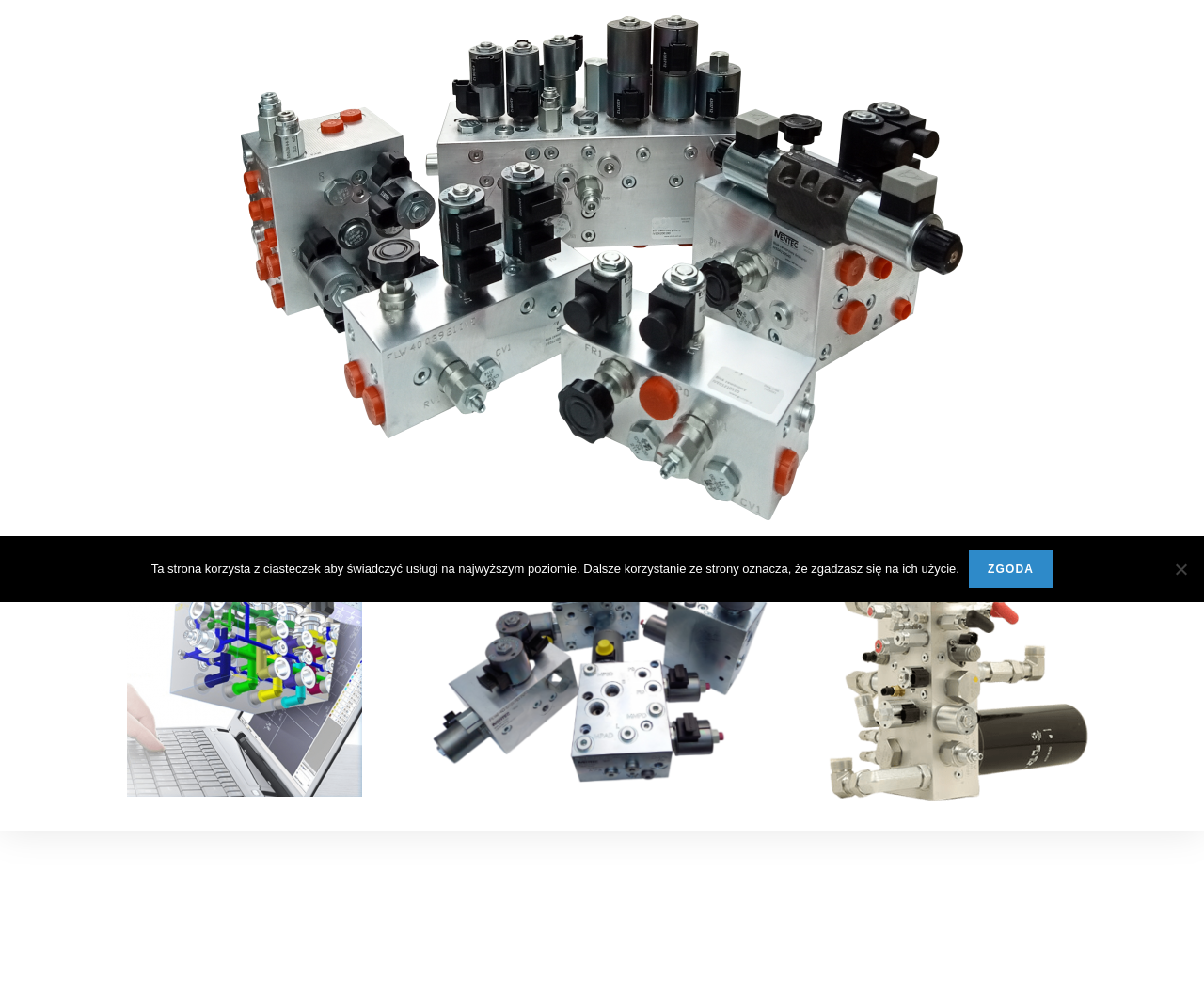Find the bounding box coordinates for the UI element whose description is: "tel. +48 538 206 900". The coordinates should be four float numbers between 0 and 1, in the format [left, top, right, bottom].

[0.078, 0.546, 0.218, 0.567]